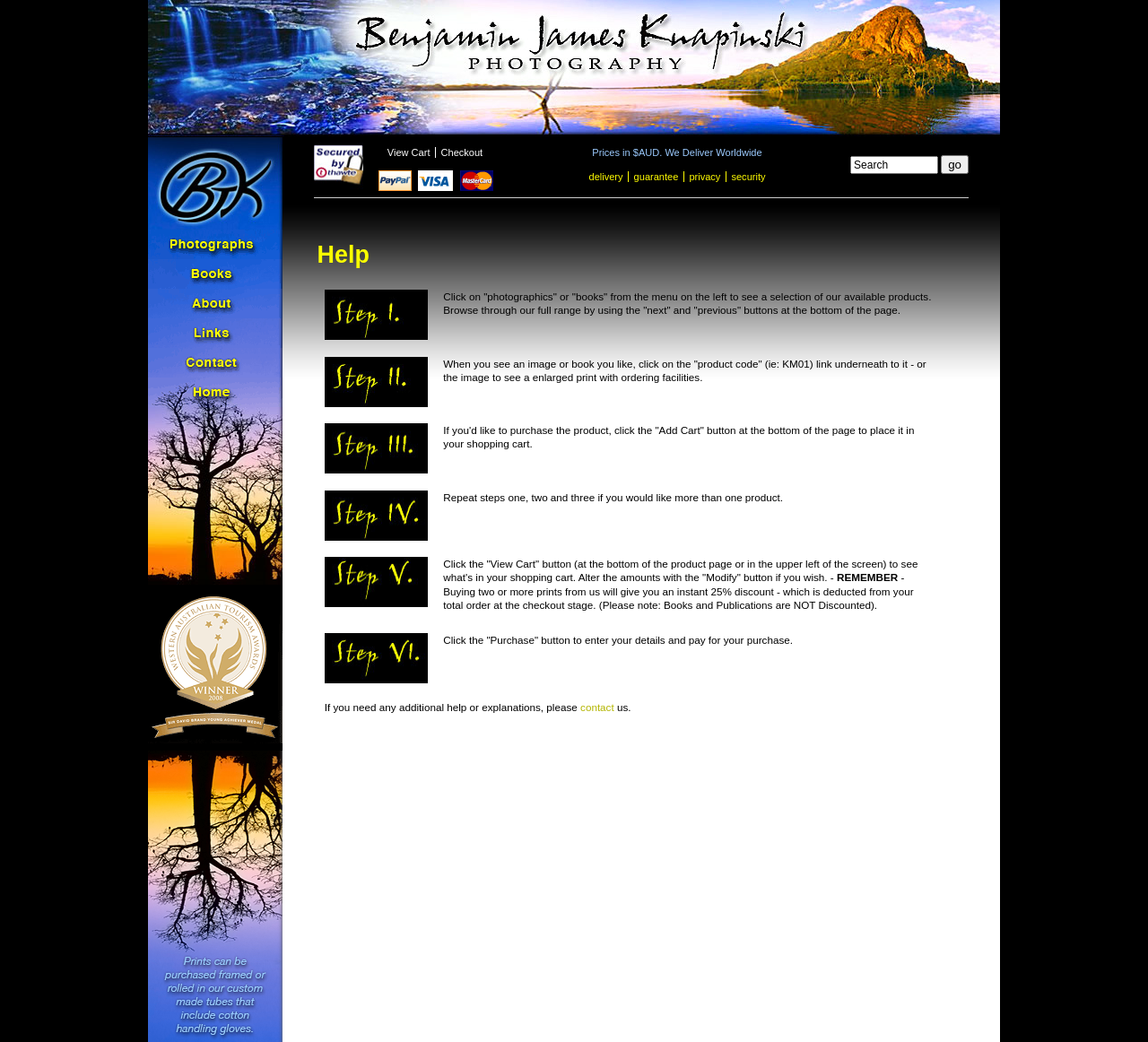Give an extensive and precise description of the webpage.

This webpage is about BJK (Ben James Knapinski) and features his books and photos of Western Australia. At the top left, there is a photo gallery link and an image with the same name. Below it, there is a Thawte Secure Site image and a row of links, including "View Cart", "Checkout", and payment method icons. To the right of these links, there is a text stating "Prices in $AUD. We Deliver Worldwide" and three links to "delivery", "guarantee", and "privacy" information.

On the top right, there is a search box with a "go" button. Below the search box, there is a "Help" heading, followed by a series of steps to guide users through the website. Each step consists of an image and a paragraph of text explaining how to navigate the site, including browsing products, adding items to the cart, and checking out.

On the left side of the page, there is a menu with links to "Ben Knapinski Photographs", "Ben Knapinski Books", "About Ben Knapinski", "Links", "Contact Ben Knapinski", and the homepage. At the bottom left, there is a large image of Benjamin James Knapinski Wilderness Photography.